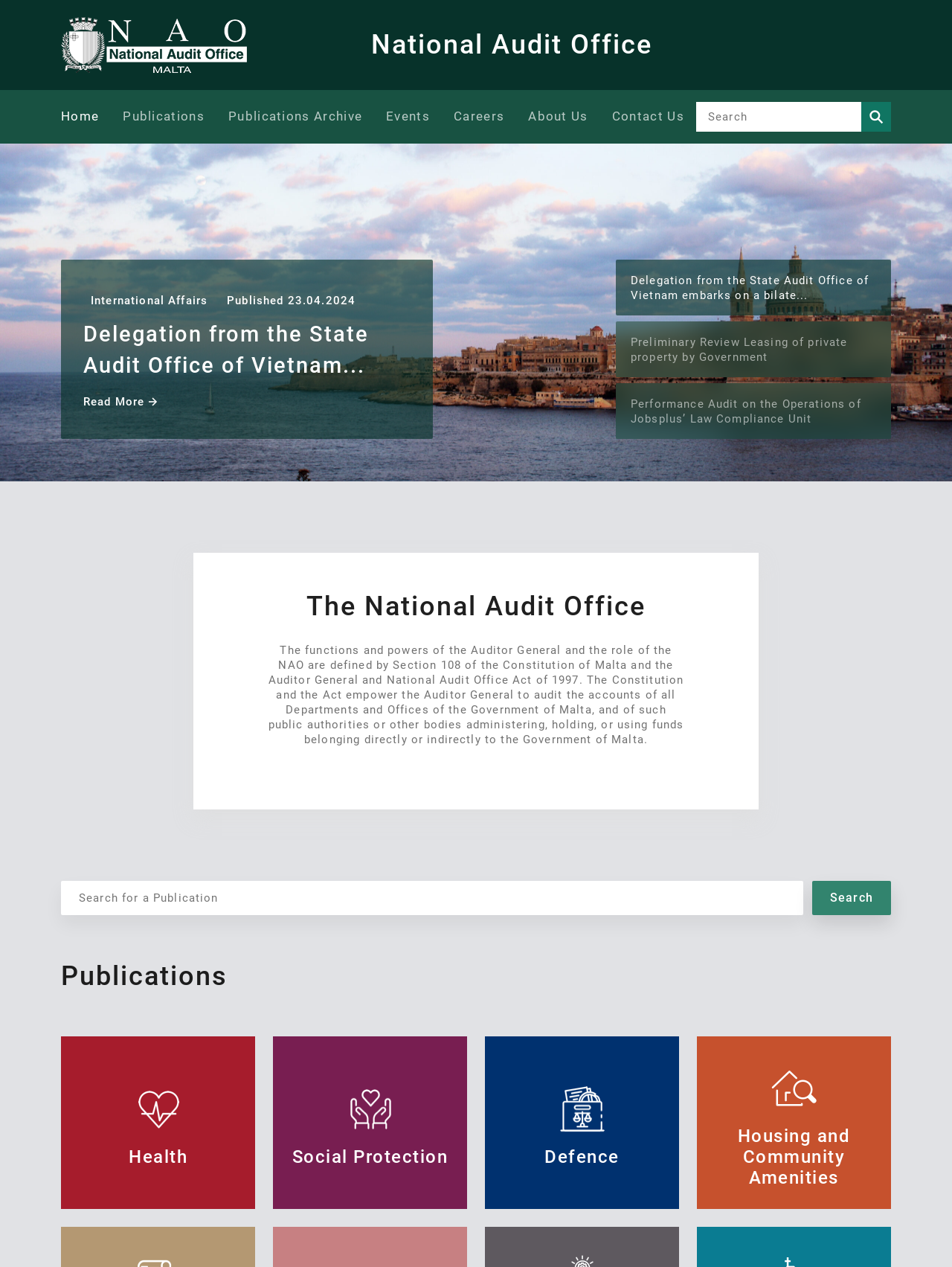Identify the bounding box coordinates of the element to click to follow this instruction: 'Search for a publication'. Ensure the coordinates are four float values between 0 and 1, provided as [left, top, right, bottom].

[0.064, 0.695, 0.843, 0.722]